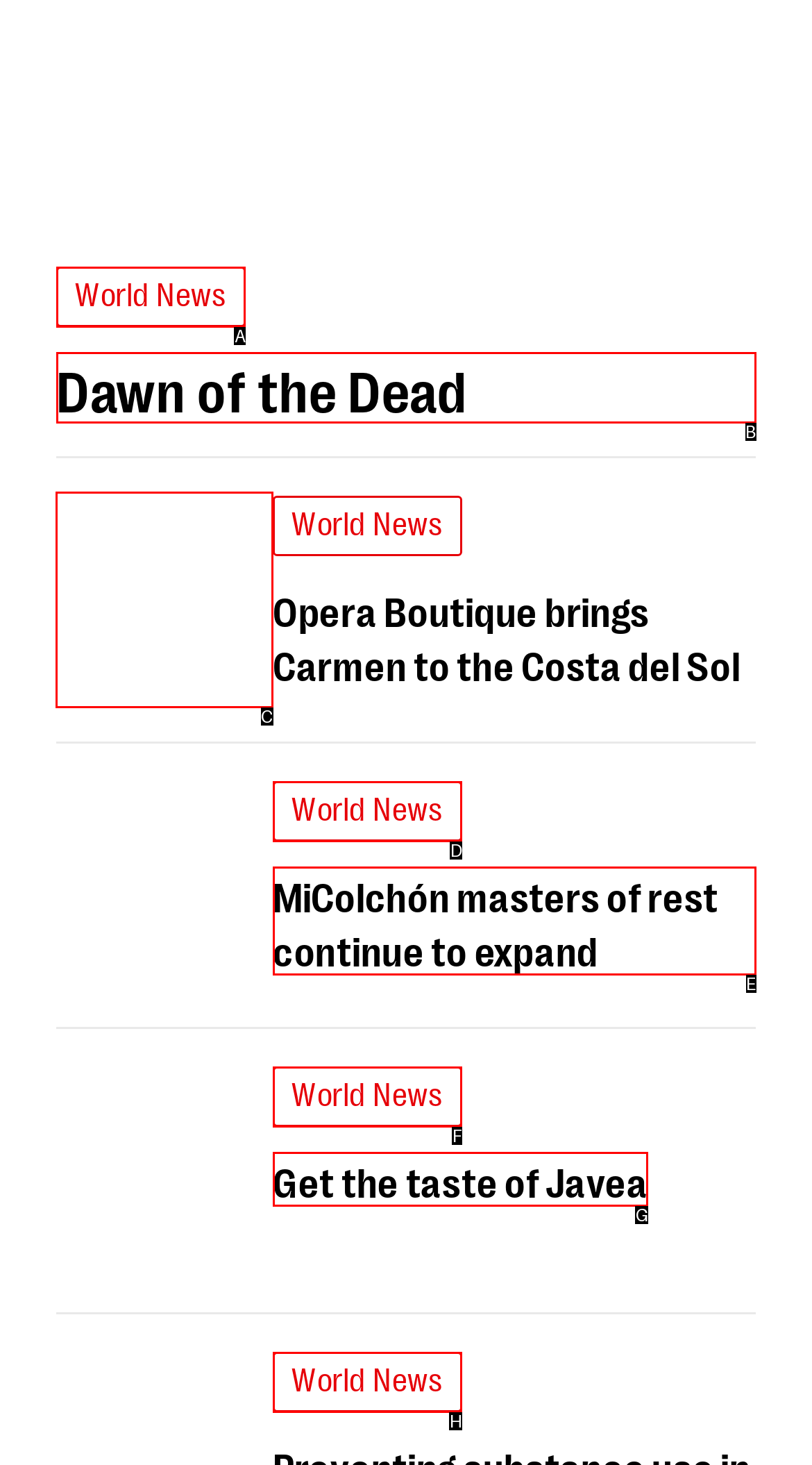Specify which UI element should be clicked to accomplish the task: View Carmen by Bizet. Answer with the letter of the correct choice.

C